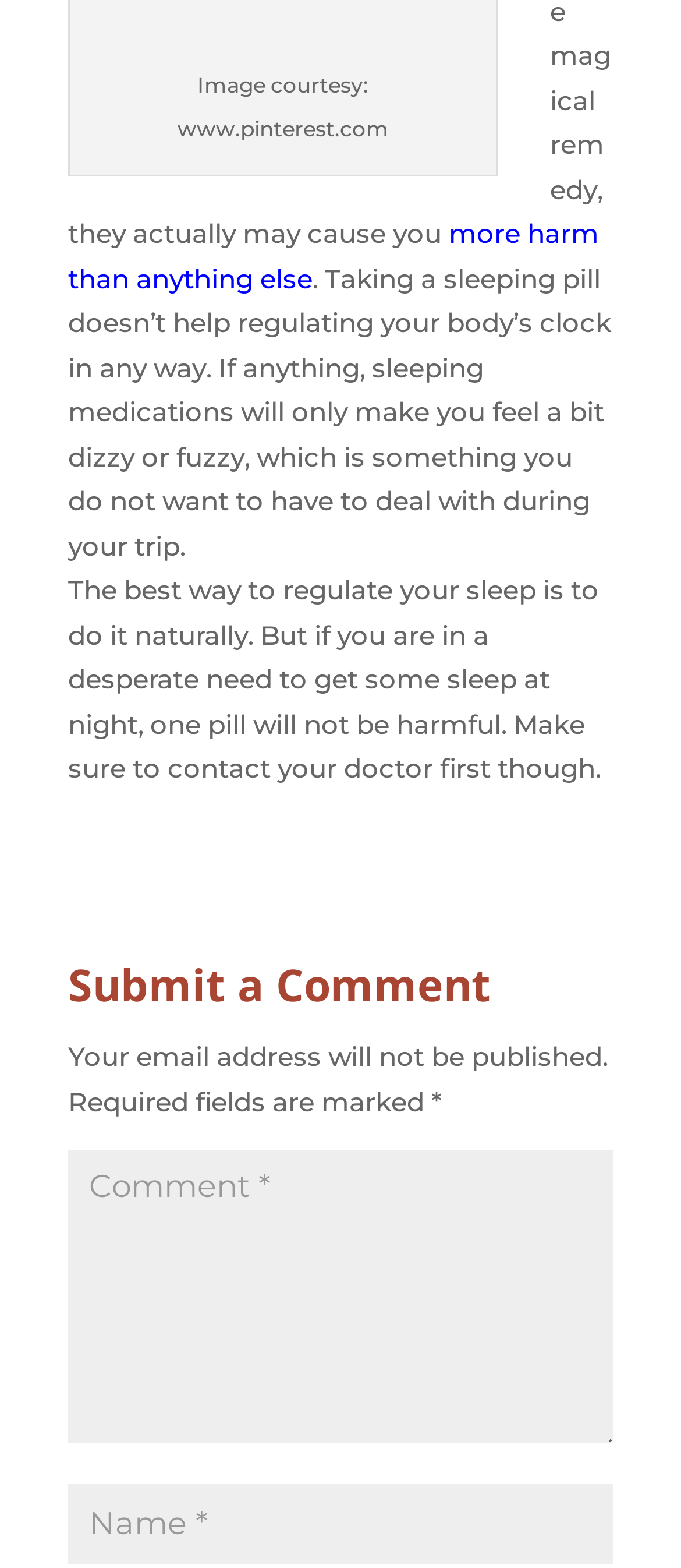Provide the bounding box coordinates, formatted as (top-left x, top-left y, bottom-right x, bottom-right y), with all values being floating point numbers between 0 and 1. Identify the bounding box of the UI element that matches the description: parent_node: Comment * name="comment"

[0.1, 0.762, 0.9, 0.949]